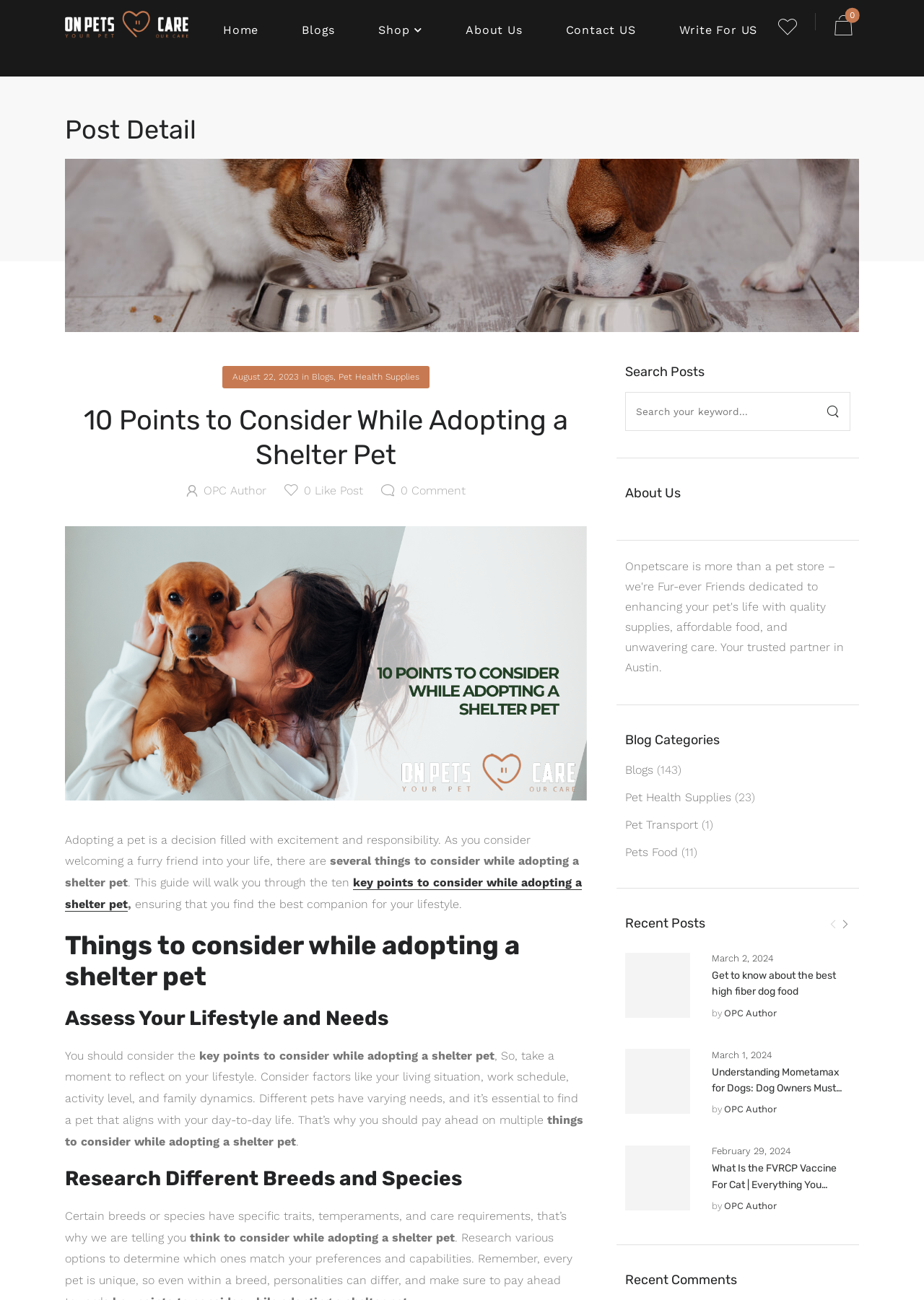Give a detailed explanation of the elements present on the webpage.

This webpage is about adopting a shelter pet, specifically discussing 10 key points to consider when making this decision. At the top of the page, there is a navigation menu with links to "Home", "Blogs", "Shop", "About Us", "Contact US", and "Write For US". Below the navigation menu, there is a heading "Post Detail" and an image that spans across the top of the page.

On the left side of the page, there is a search bar with a "Search" button. Below the search bar, there are links to "About Us", "Blog Categories", and several blog categories such as "Blogs", "Pet Health Supplies", "Pet Transport", and "Pets Food". Each category has a number of posts associated with it.

The main content of the page is divided into sections, each with a heading and a brief description. The first section is an introduction to adopting a shelter pet, followed by a section with 10 key points to consider when adopting a shelter pet. Each point is discussed in a separate section with a heading and a brief description.

There are also several recent posts listed on the page, each with a title, date, and author. The posts are displayed in a grid layout with three columns. Each post has an image, a title, and a brief description.

At the bottom of the page, there are links to "Prev" and "Next" pages, as well as a section for recent comments. There is also a section with links to related posts, such as "Pet Health Supplies" and "Blogs".

Throughout the page, there are several images, including an image of a pet at the top of the page and images associated with each post. The overall layout of the page is clean and easy to navigate, with clear headings and concise text.